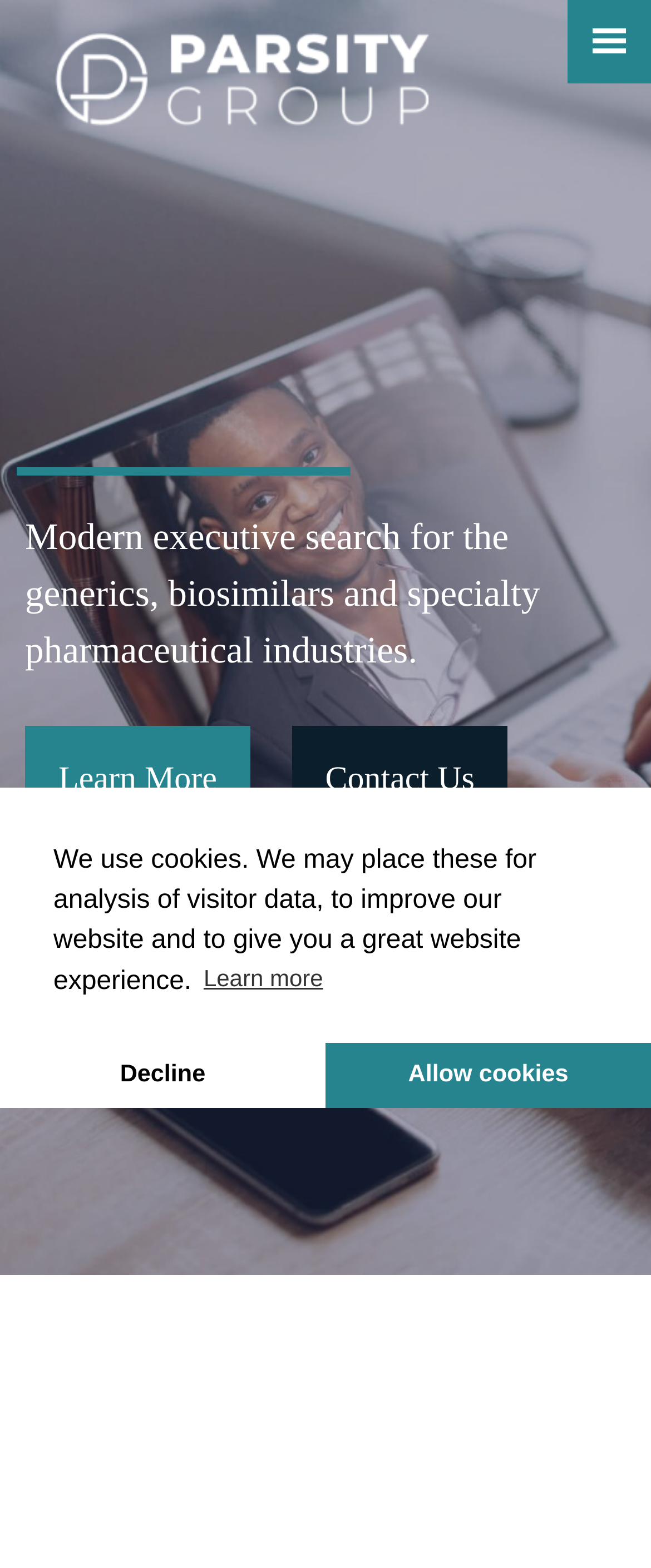Locate the bounding box coordinates of the segment that needs to be clicked to meet this instruction: "learn more about leadership solutions".

[0.038, 0.428, 0.384, 0.497]